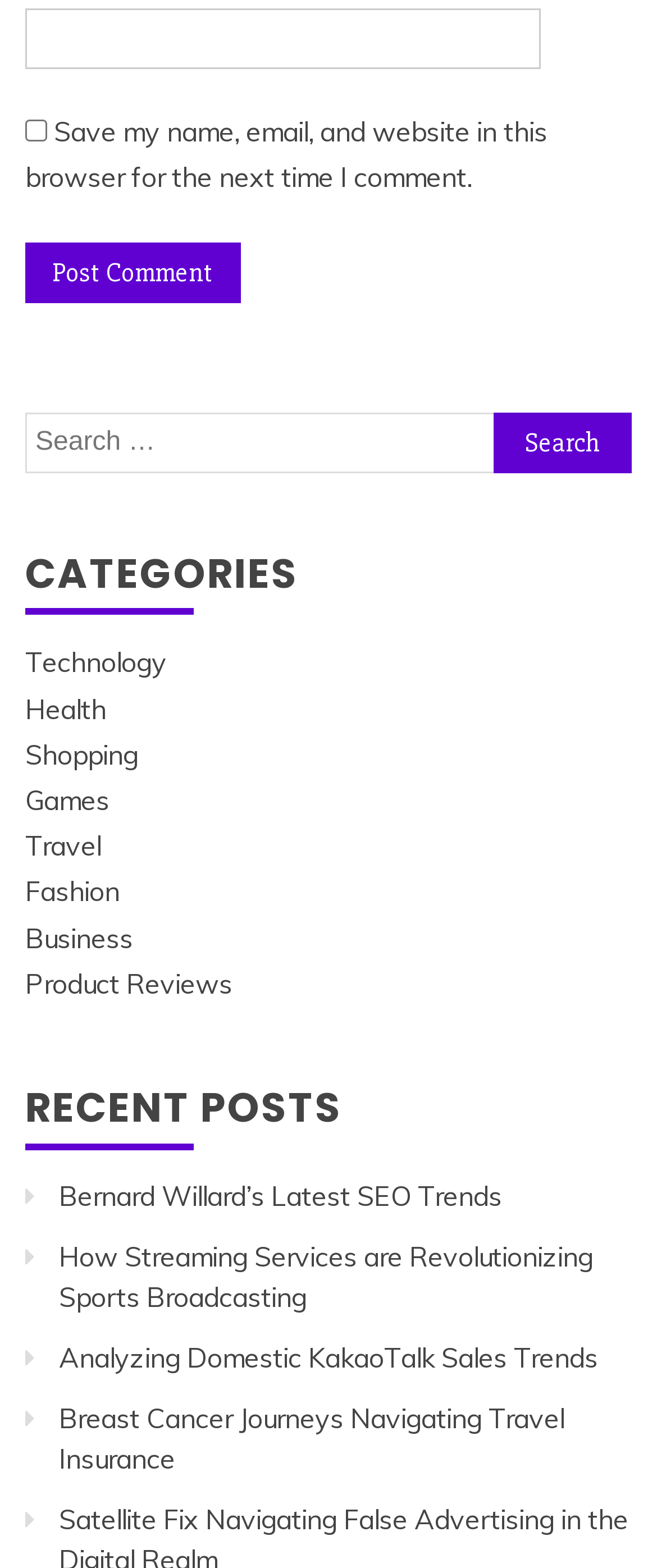Please give the bounding box coordinates of the area that should be clicked to fulfill the following instruction: "View Technology category". The coordinates should be in the format of four float numbers from 0 to 1, i.e., [left, top, right, bottom].

[0.038, 0.412, 0.254, 0.433]